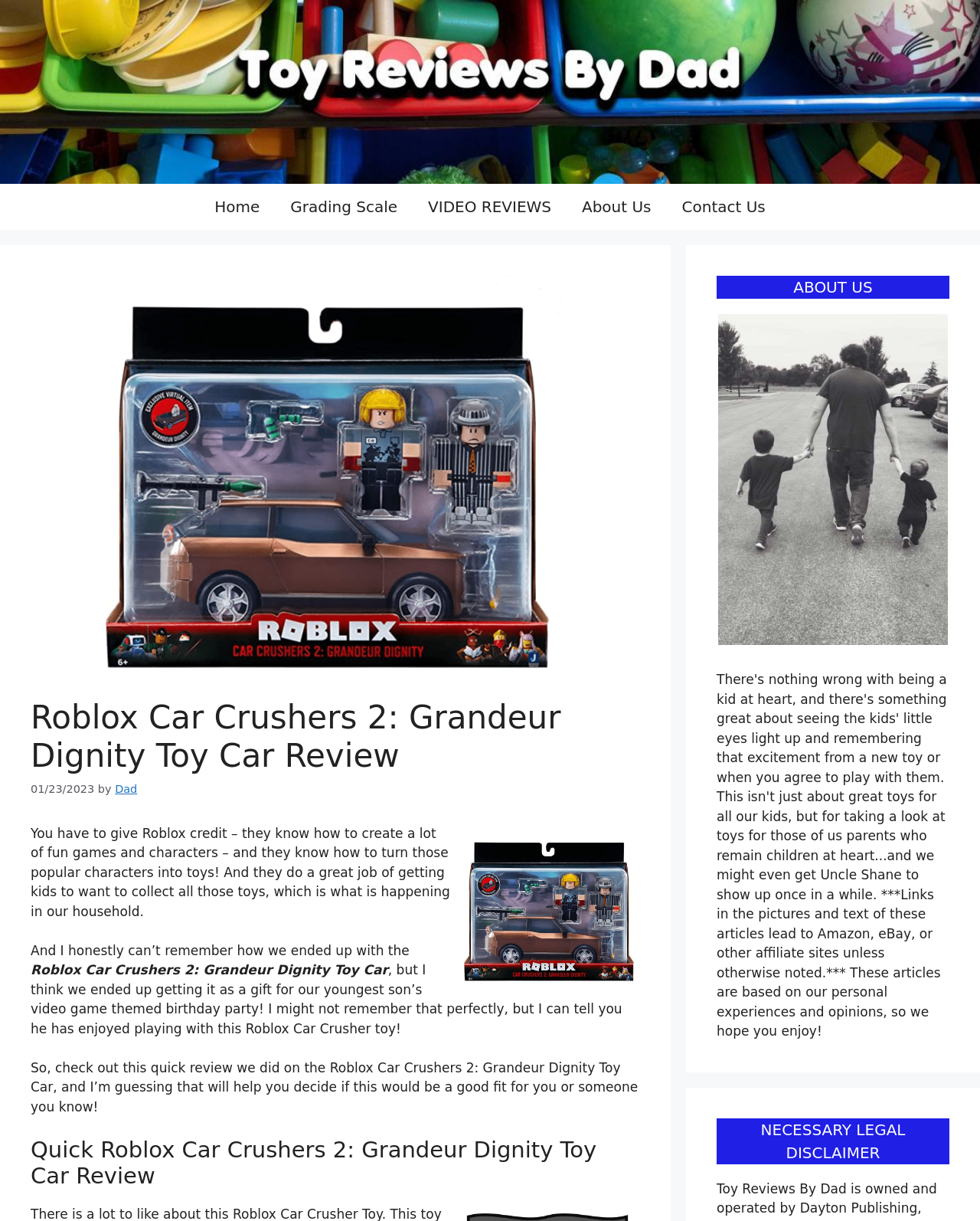Who wrote the review?
Look at the screenshot and respond with one word or a short phrase.

Dad